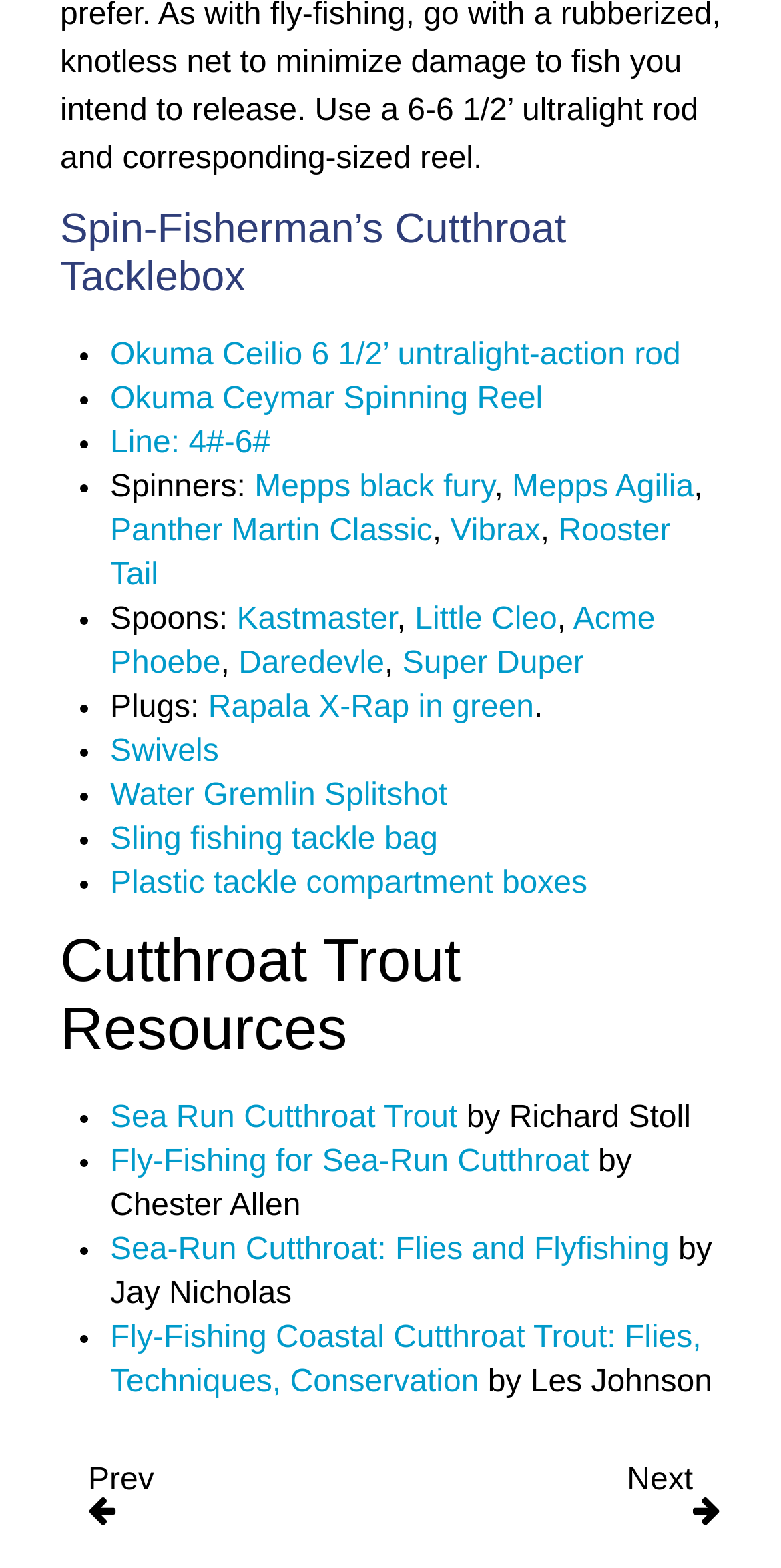Please indicate the bounding box coordinates for the clickable area to complete the following task: "View Spinners". The coordinates should be specified as four float numbers between 0 and 1, i.e., [left, top, right, bottom].

[0.141, 0.3, 0.326, 0.322]